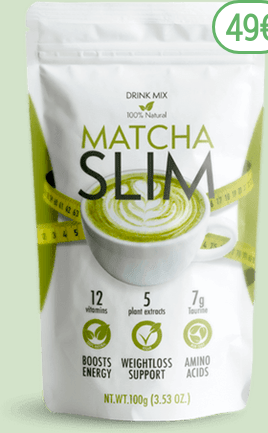Create an extensive and detailed description of the image.

The image features a package of "Matcha Slim," a drink mix that is marketed as a natural product aimed at boosting energy and supporting weight loss. The packaging prominently displays the product's name in bold green letters, along with a stylized illustration of a teacup that enhances visual appeal. Key benefits listed on the package include 12 vitamins, 5 plant extracts, and 7g of L-theanine (indicated as 'Taurine'). The bottom of the package notes that it contains 100 grams (3.53 oz) of product.

In the upper right corner, a highlighted price of **49€** is presented, suggesting a promotional offer. The overall design combines vibrant colors and clear typography to convey a sense of health and vitality, appealing to consumers interested in wellness products.